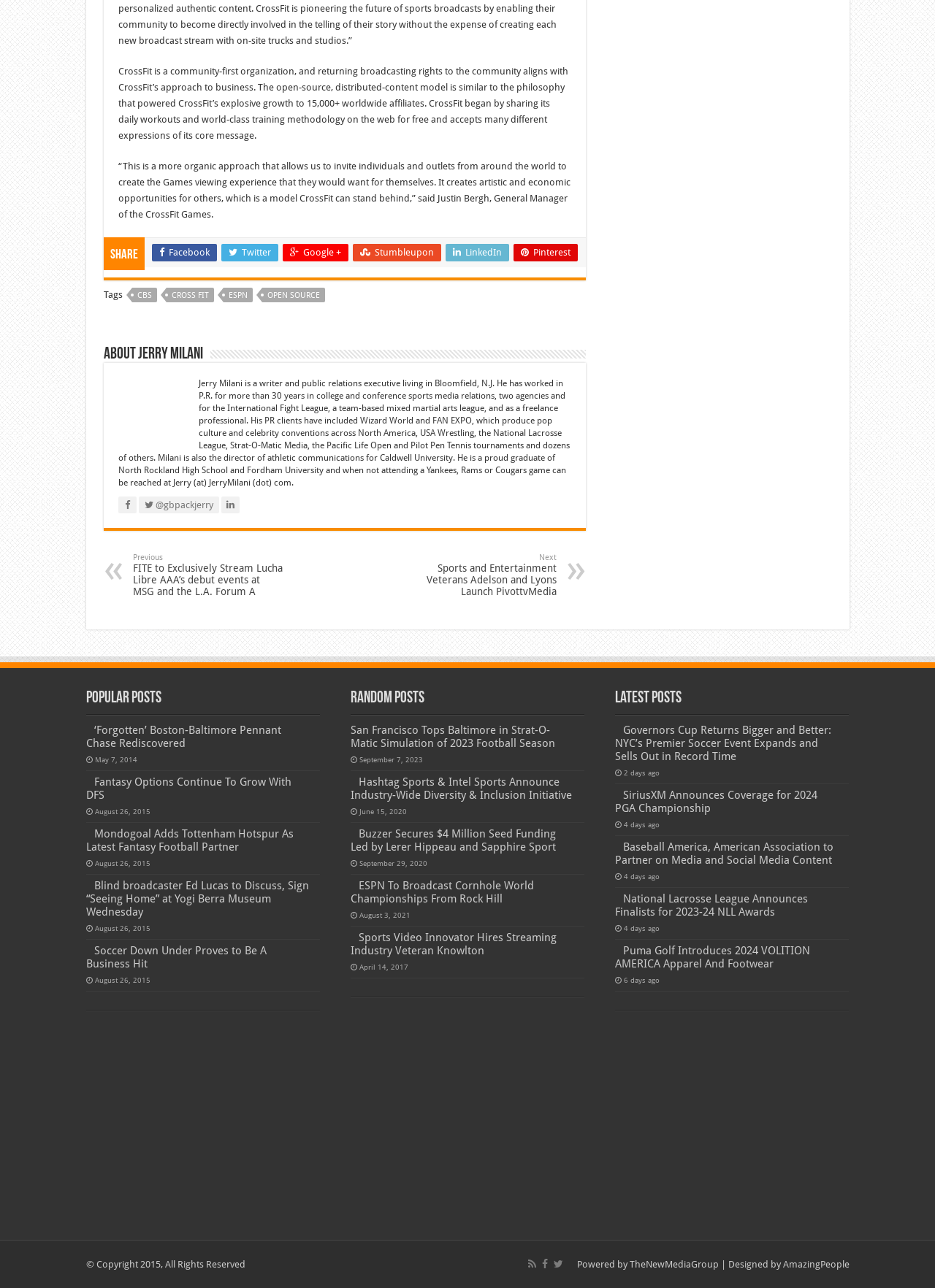How many affiliates does CrossFit have worldwide?
Answer the question with a detailed explanation, including all necessary information.

I found the answer by reading the text at the top of the webpage, which mentions that CrossFit has grown to 15,000+ affiliates worldwide.